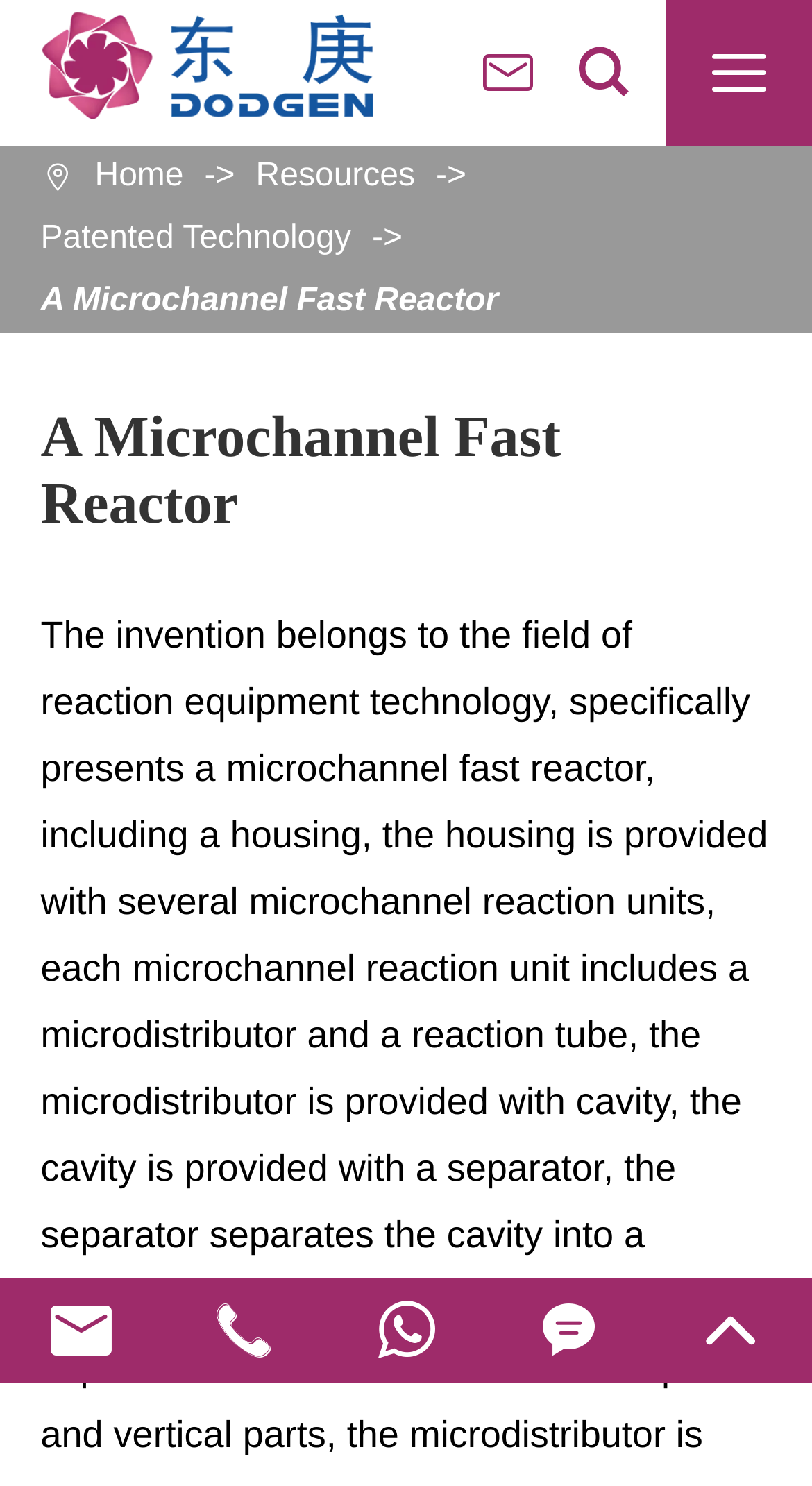Determine the bounding box coordinates of the area to click in order to meet this instruction: "visit resources".

[0.315, 0.098, 0.511, 0.14]